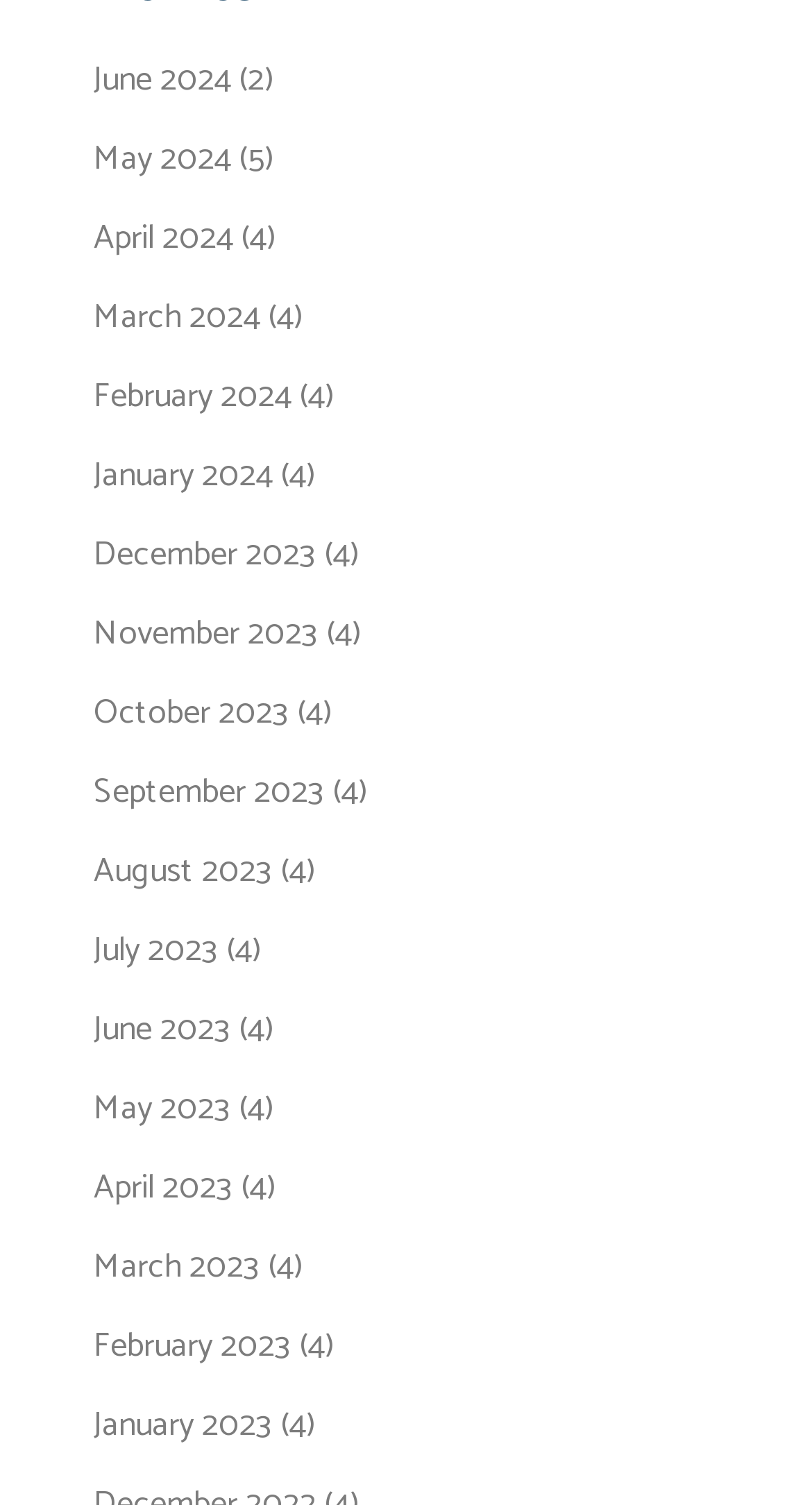How many links are there on the webpage?
Based on the screenshot, provide your answer in one word or phrase.

18